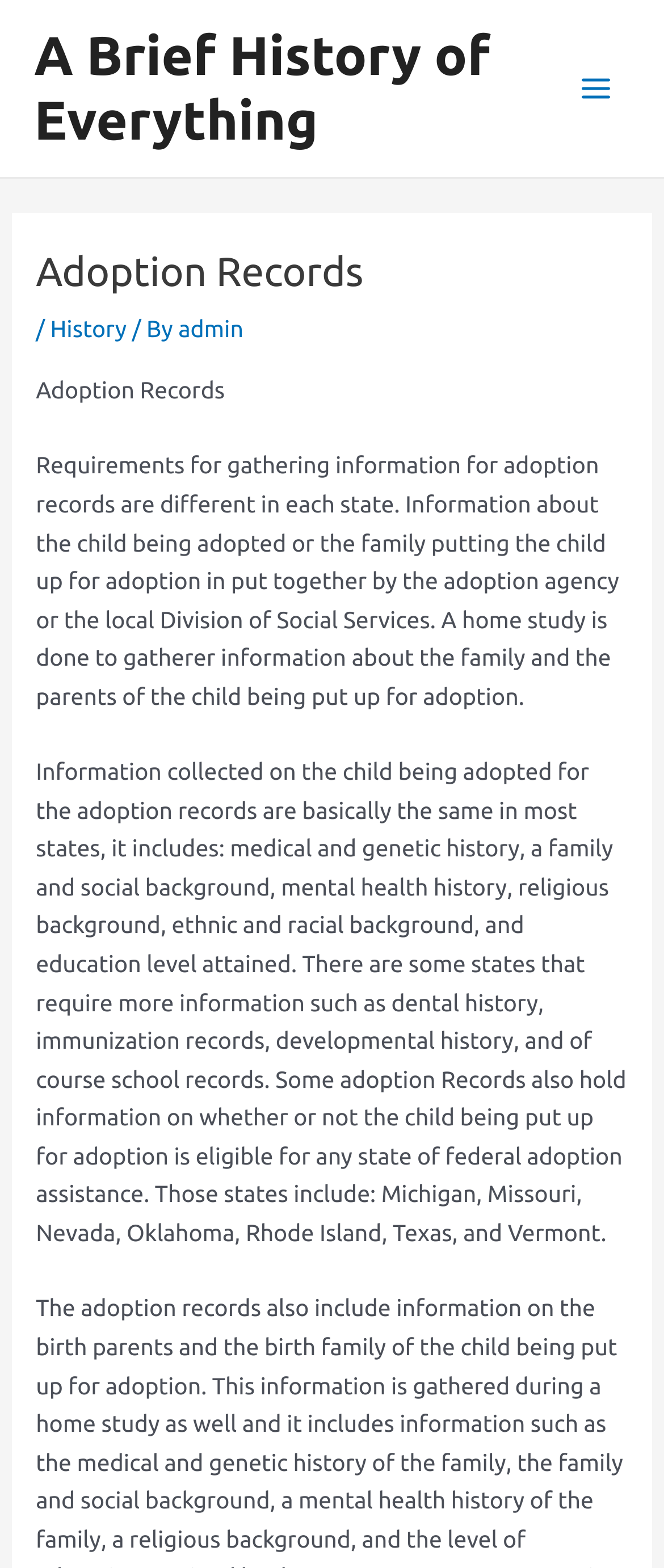Provide a thorough and detailed response to the question by examining the image: 
What is the purpose of a home study in adoption?

According to the webpage, a home study is done to gather information about the family and the parents of the child being put up for adoption. This is part of the process of gathering information for adoption records, which are different in each state.